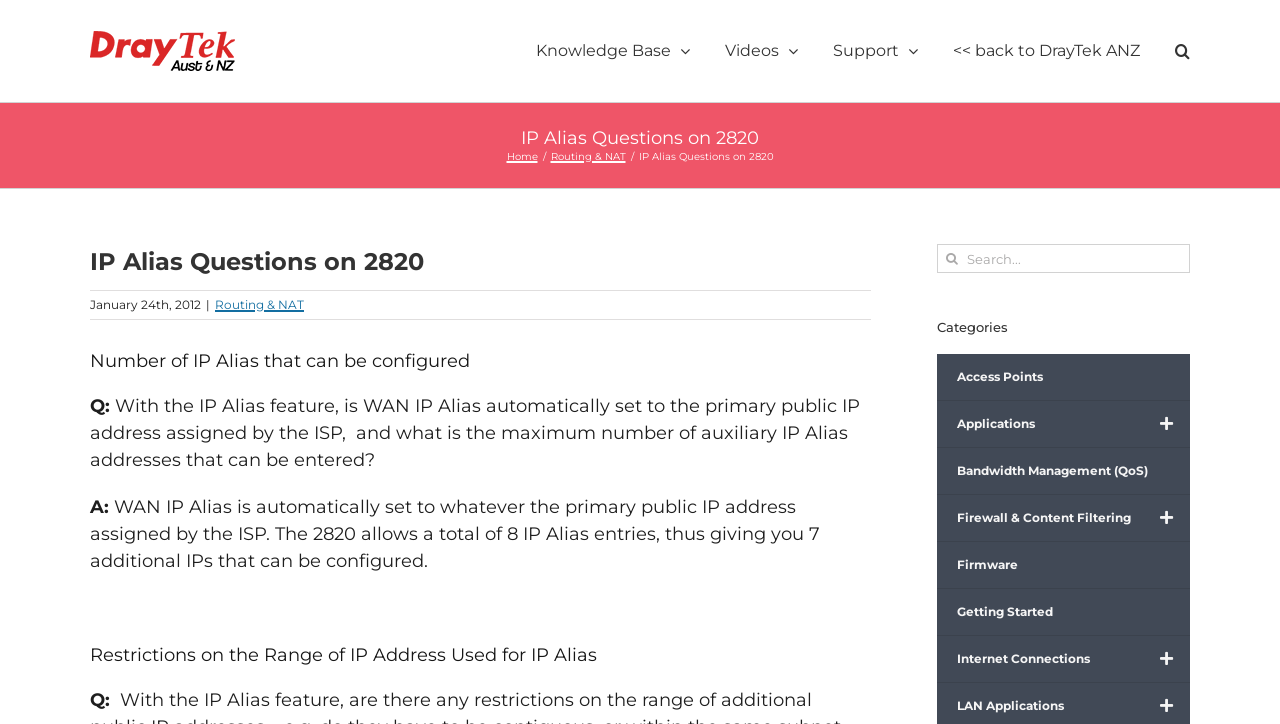Please determine the bounding box coordinates of the clickable area required to carry out the following instruction: "Go to Knowledge Base". The coordinates must be four float numbers between 0 and 1, represented as [left, top, right, bottom].

[0.419, 0.0, 0.539, 0.141]